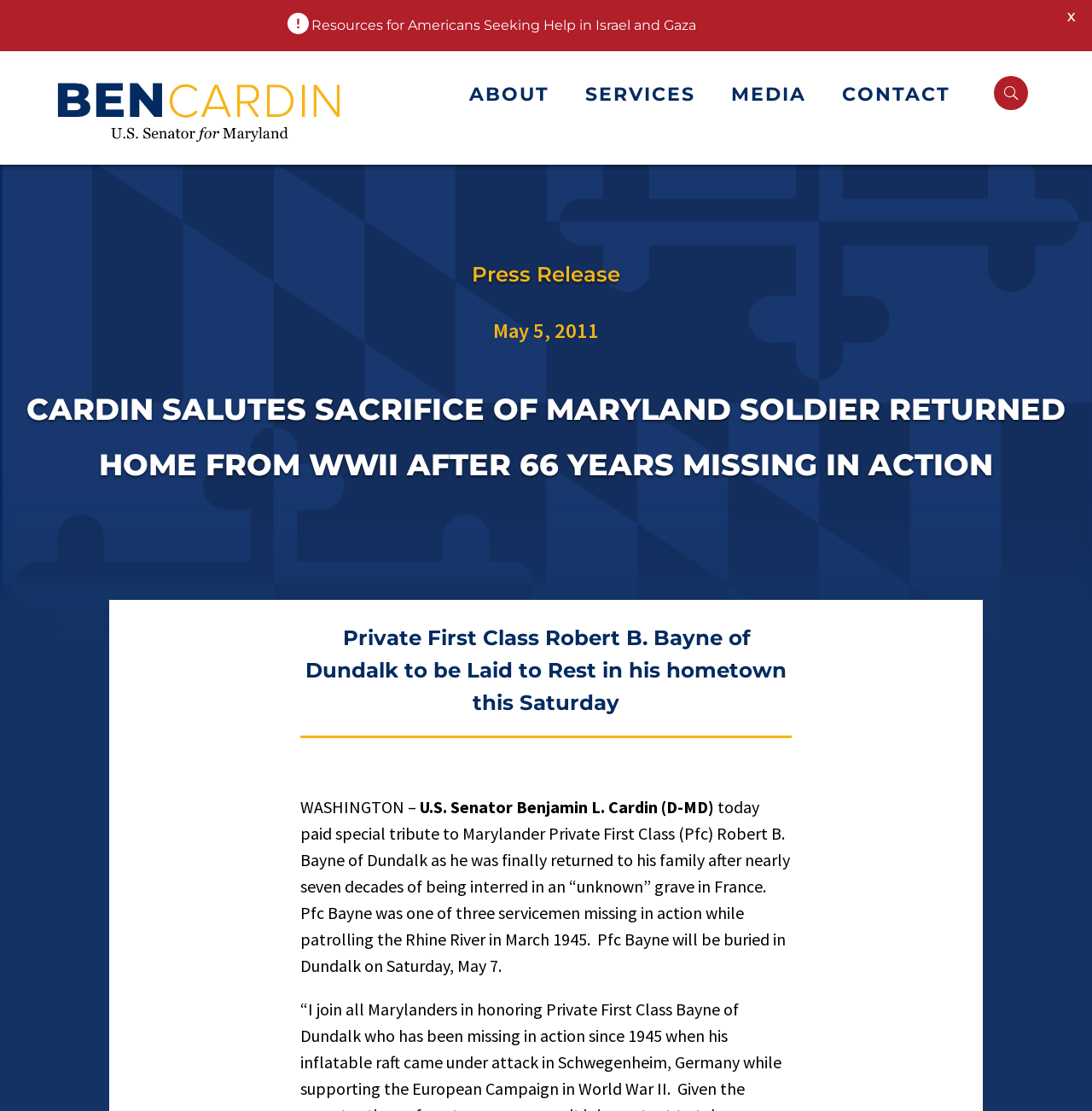Identify the bounding box coordinates for the UI element described as follows: Contact. Use the format (top-left x, top-left y, bottom-right x, bottom-right y) and ensure all values are floating point numbers between 0 and 1.

[0.771, 0.074, 0.886, 0.101]